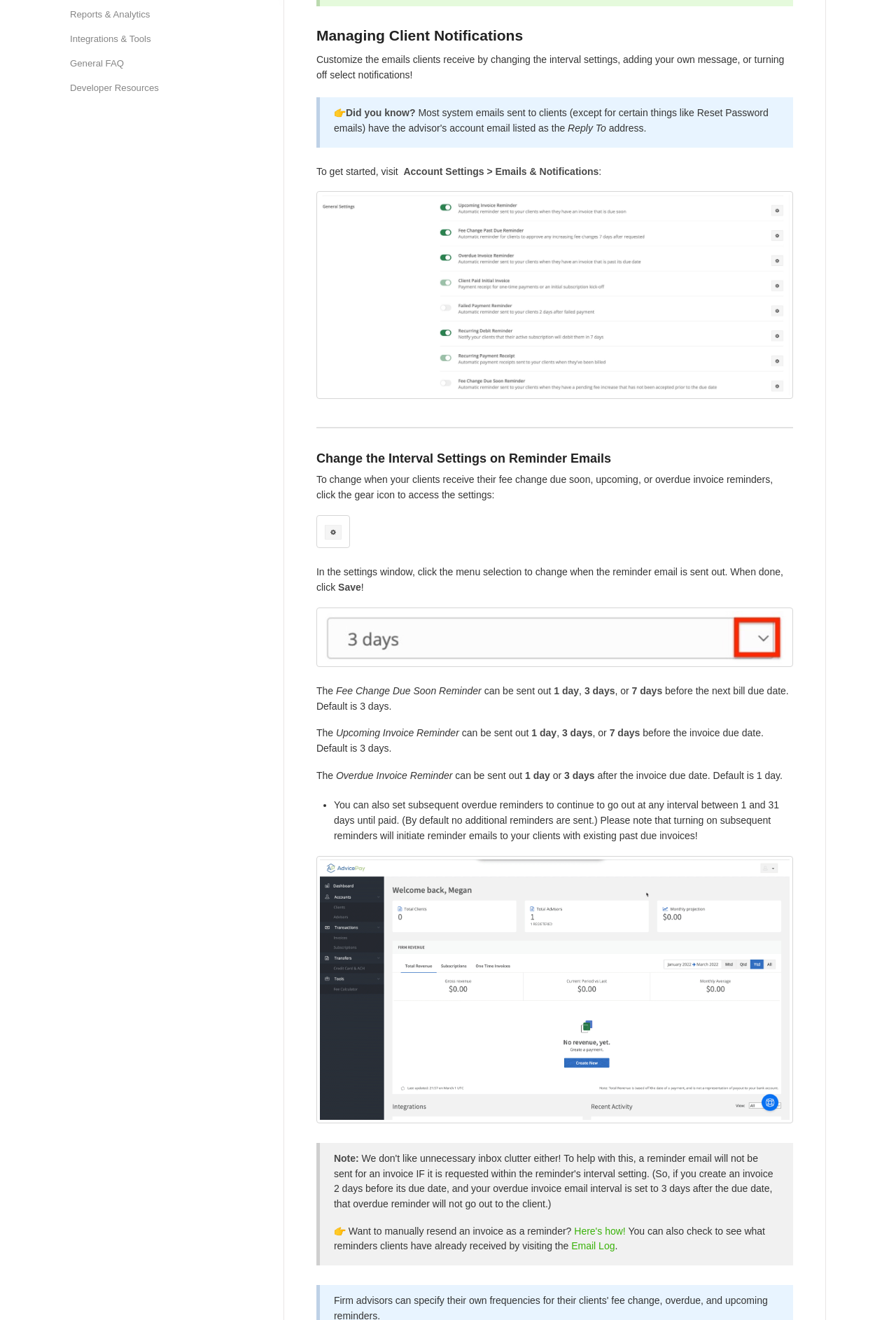Determine the bounding box for the HTML element described here: "Email Log". The coordinates should be given as [left, top, right, bottom] with each number being a float between 0 and 1.

[0.638, 0.94, 0.686, 0.948]